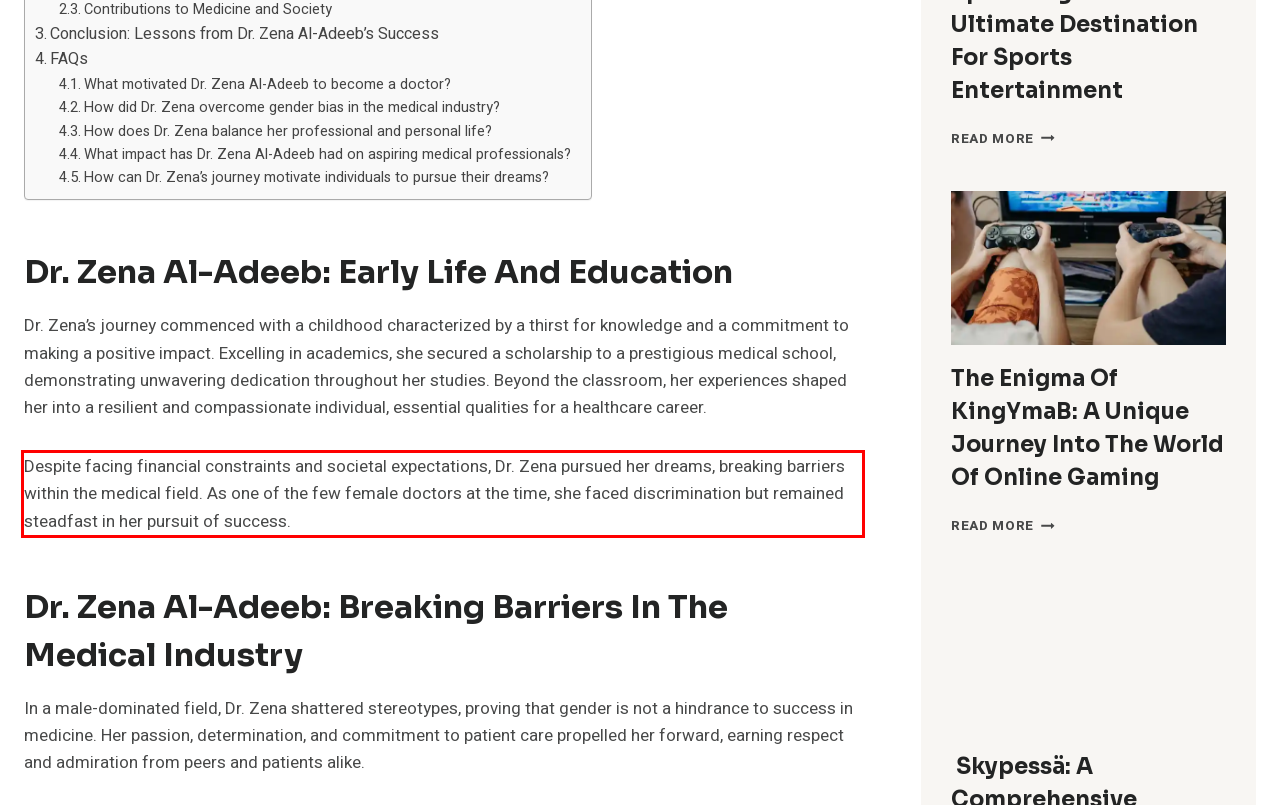Examine the screenshot of the webpage, locate the red bounding box, and perform OCR to extract the text contained within it.

Despite facing financial constraints and societal expectations, Dr. Zena pursued her dreams, breaking barriers within the medical field. As one of the few female doctors at the time, she faced discrimination but remained steadfast in her pursuit of success.